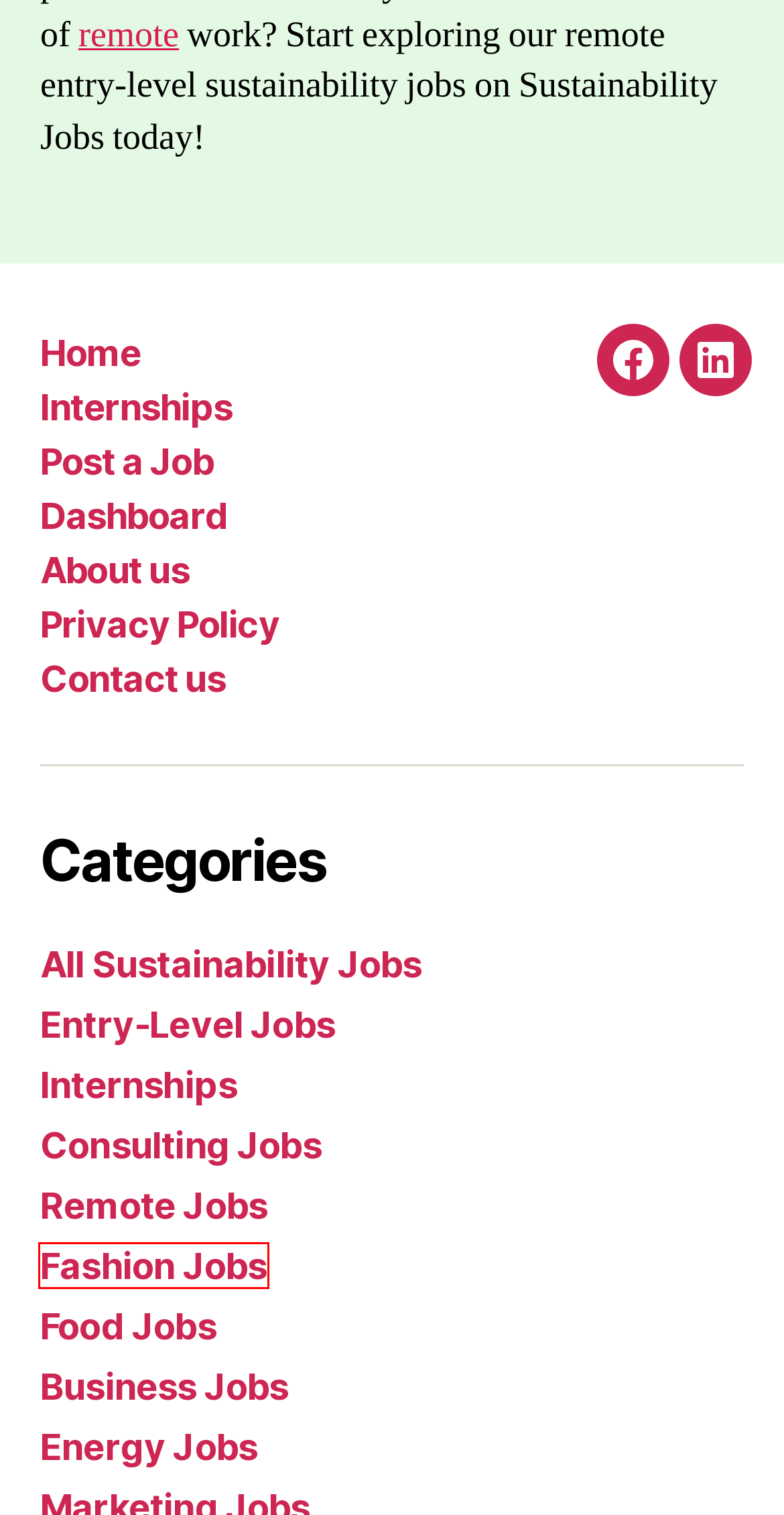You have a screenshot of a webpage with a red bounding box around a UI element. Determine which webpage description best matches the new webpage that results from clicking the element in the bounding box. Here are the candidates:
A. Food Sustainability Jobs: Building a Better Food System
B. Sustainability Consulting Jobs: Find Them Now
C. Contact us - Sustainability Jobs
D. Job Dashboard - Sustainability Jobs
E. Business Sustainability Jobs: Driving Change in the Corporate World
F. Fashion Sustainability Jobs: Making a Difference in the Industry
G. About us - Sustainability Jobs
H. Remote Sustainability Jobs | Find Remote Jobs

F